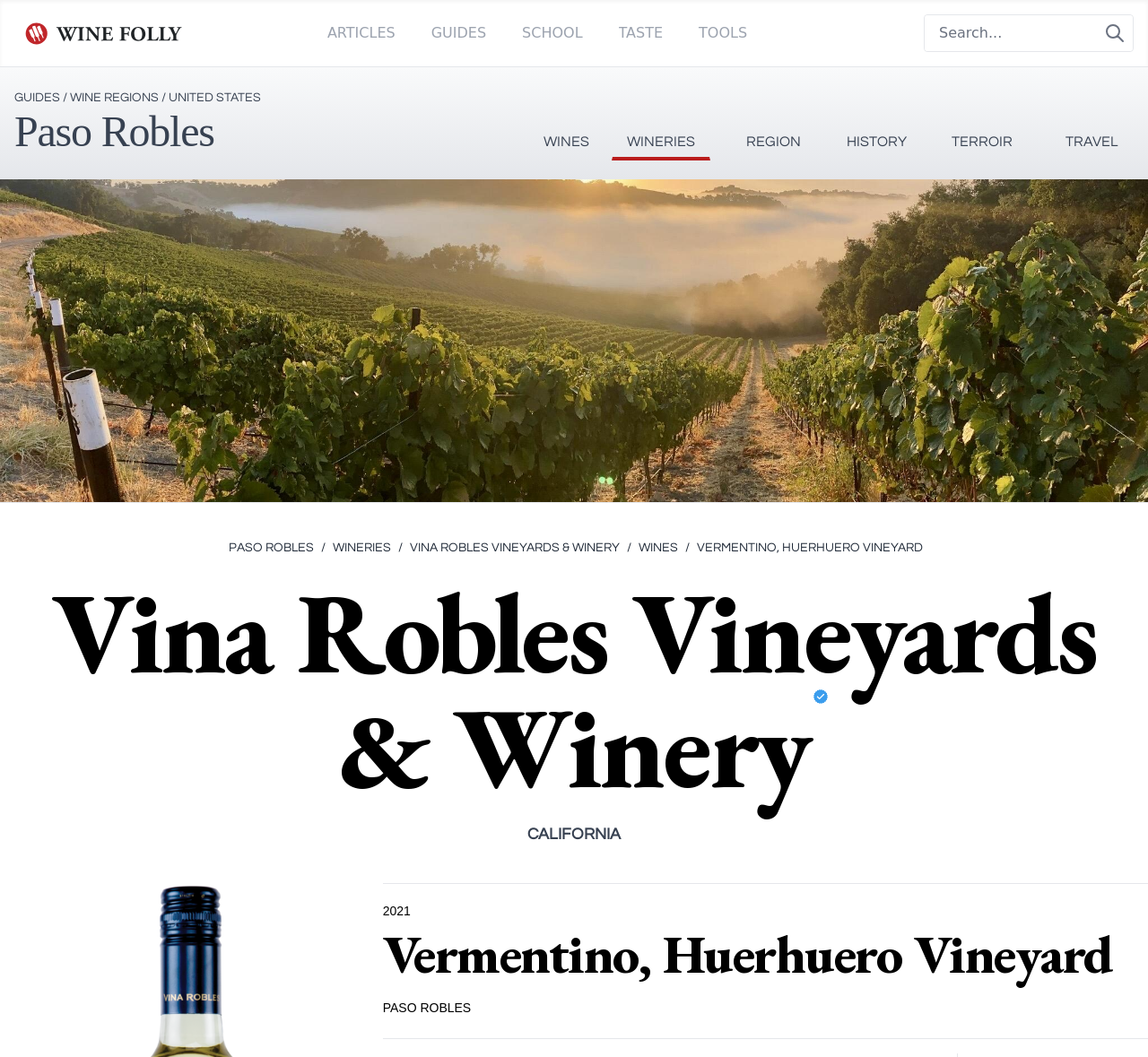Answer the question briefly using a single word or phrase: 
What type of wine is featured on this webpage?

Vermentino